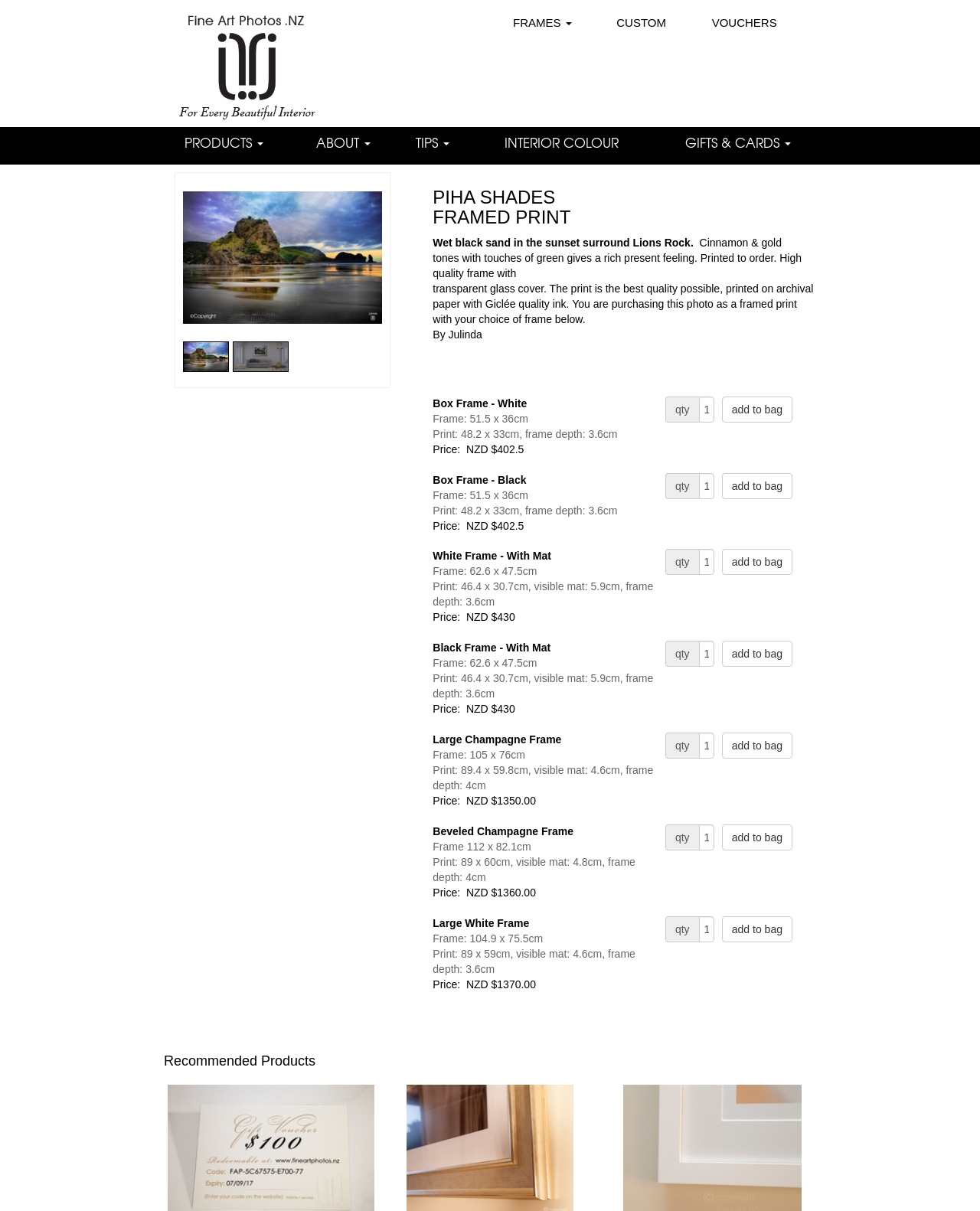Please respond to the question using a single word or phrase:
What is the size of the print in the Large White Frame?

89 x 59cm